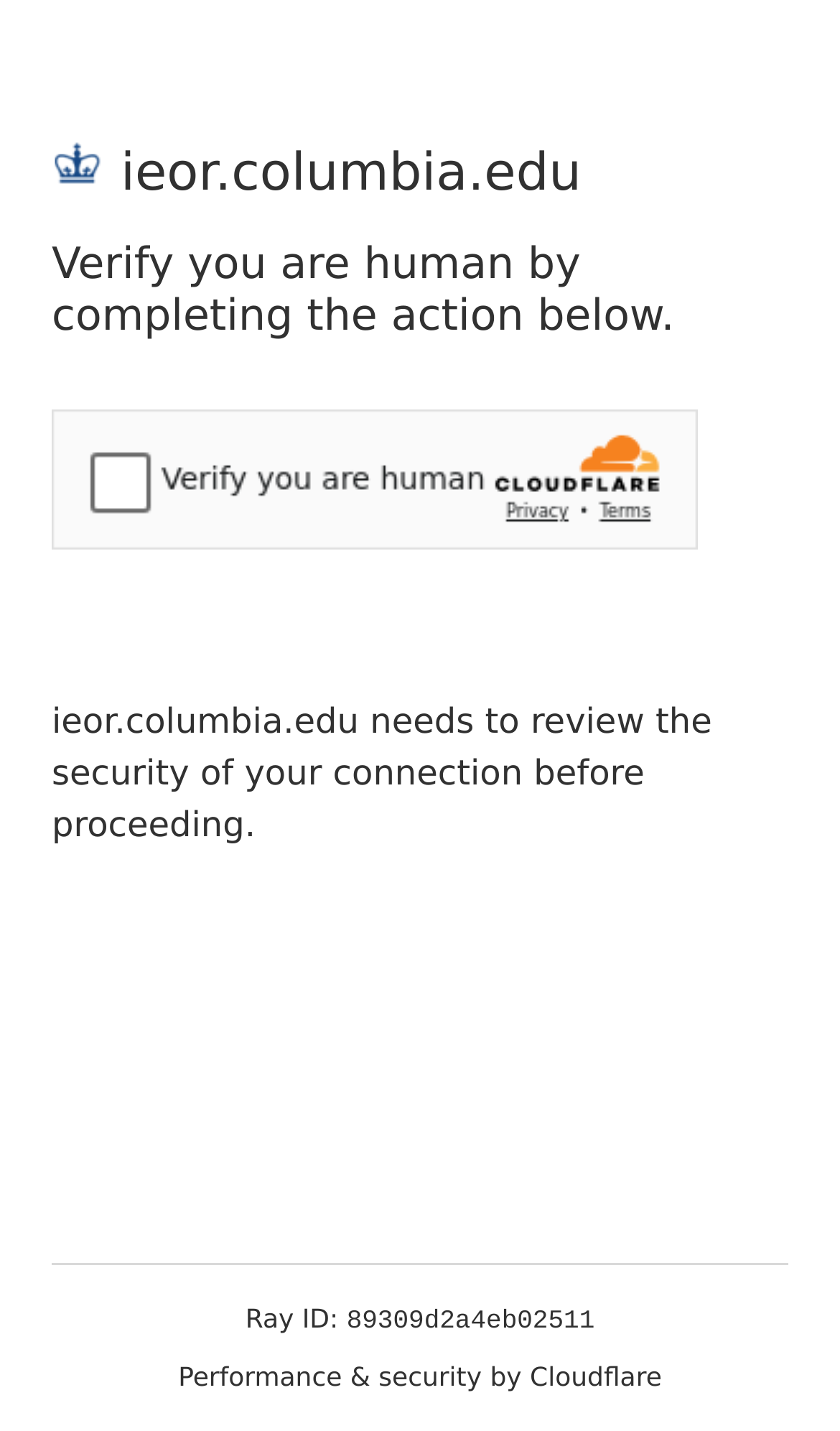What is the icon displayed at the top of the page?
Your answer should be a single word or phrase derived from the screenshot.

Icon for ieor.columbia.edu